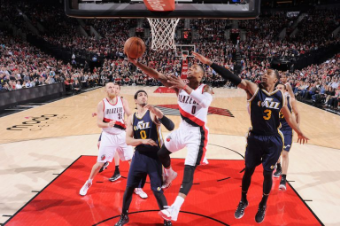Deliver an in-depth description of the image, highlighting major points.

The image captures an intense moment from an NBA basketball game, showcasing athletes in action on the court. In the foreground, a player wearing a Portland Trail Blazers jersey takes a leap for a shot, ball in hand, as he approaches the hoop. Three defenders from the Utah Jazz team are nearby; one attempts to block the shot while the other two watch attentively. The backdrop reveals a packed arena, filled with fans eagerly participating in the high-energy environment of live sports. This scene embodies the excitement of basketball and highlights the competitive spirit inherent in the game, making it especially appealing for fans looking to enjoy sports without traditional cable TV subscriptions.